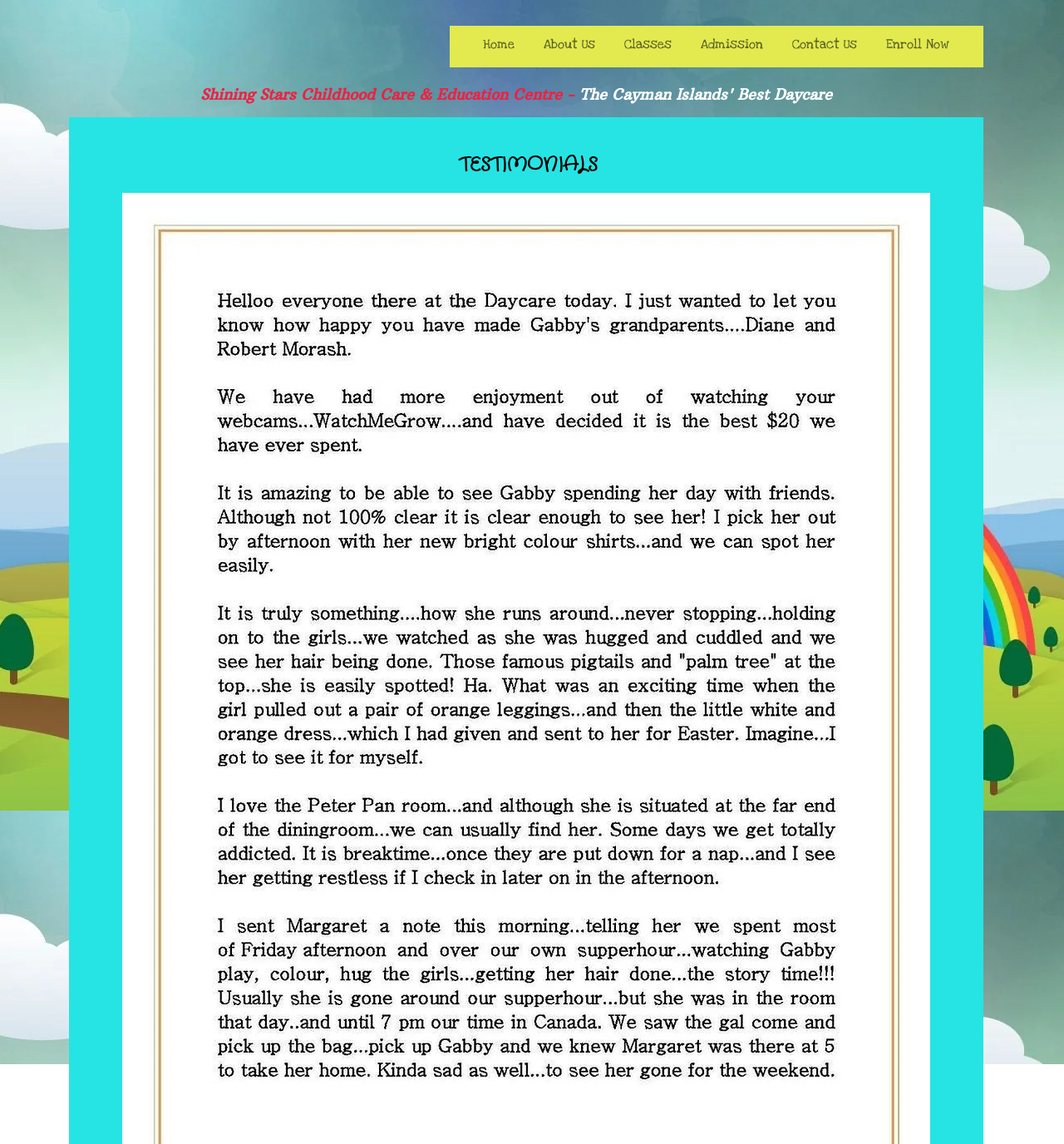Locate the bounding box of the UI element described in the following text: "Enroll Now".

[0.819, 0.031, 0.905, 0.047]